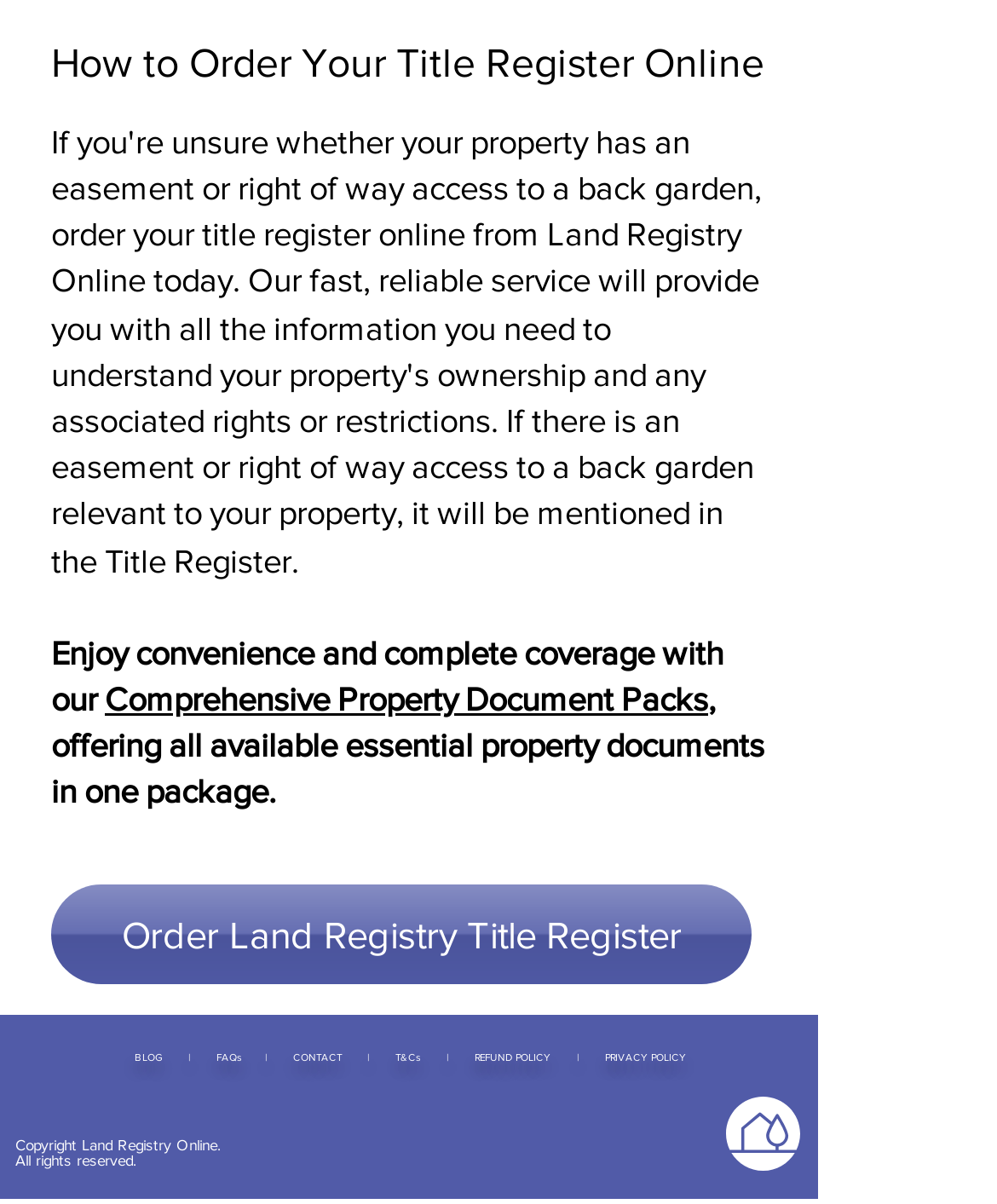Identify the bounding box coordinates for the UI element described as: "FAQs".

[0.217, 0.872, 0.265, 0.883]